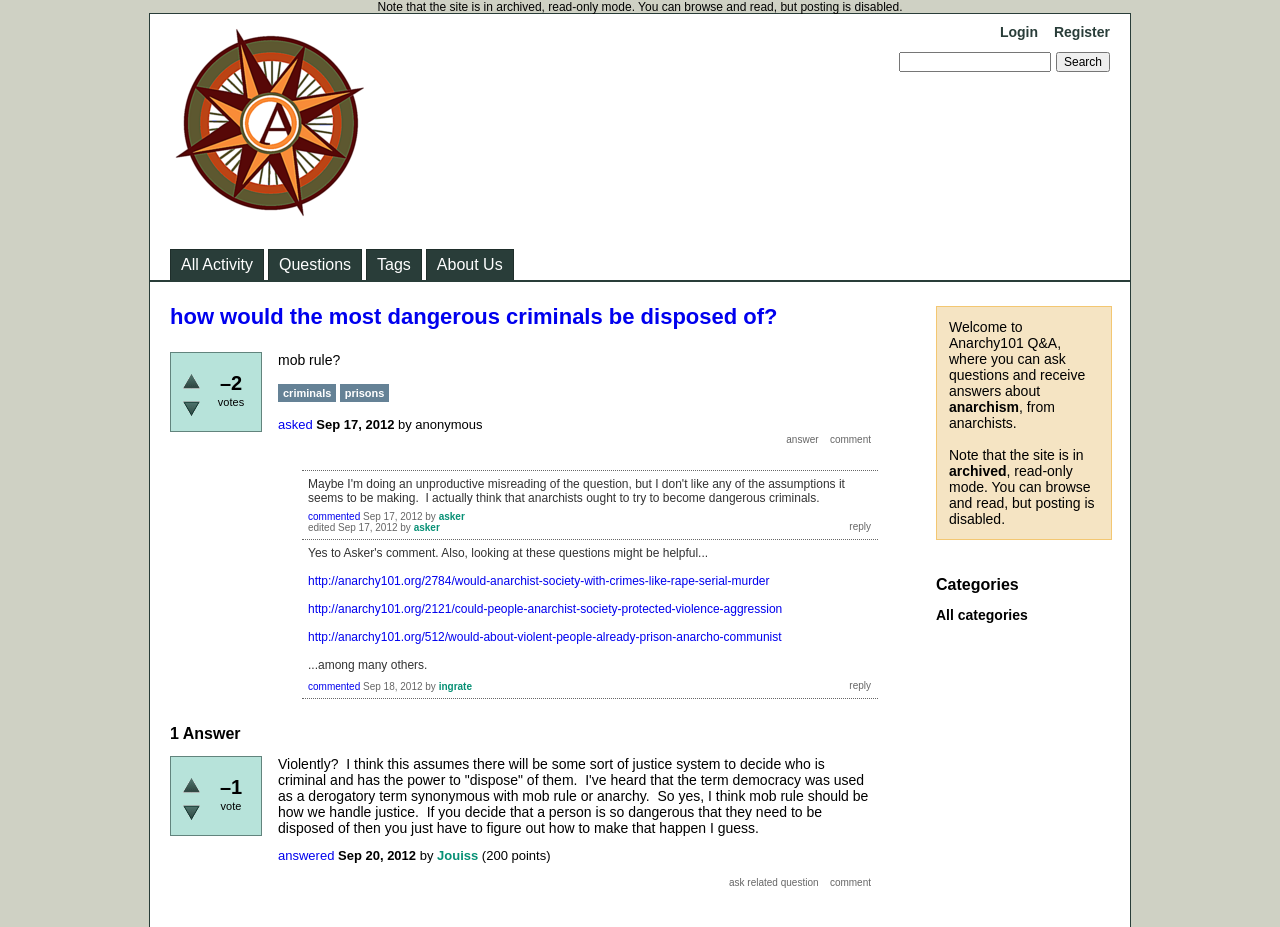Please answer the following question using a single word or phrase: What is the category of the question 'how would the most dangerous criminals be disposed of?'?

Categories